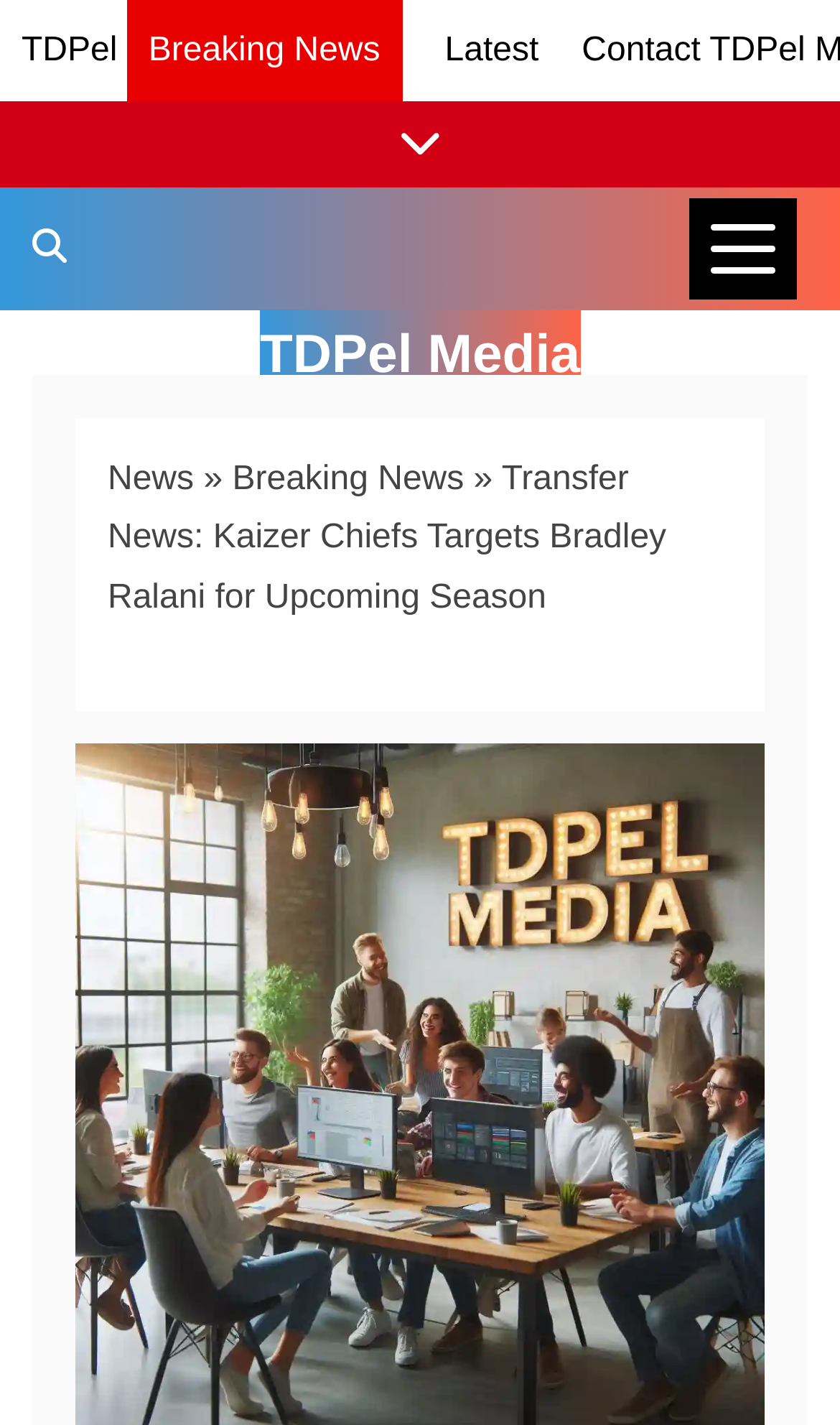What type of news is the webpage currently showing?
Provide an in-depth and detailed explanation in response to the question.

The type of news can be determined by looking at the breadcrumbs navigation, where it is written as 'News » Breaking News', indicating that the webpage is currently showing breaking news.